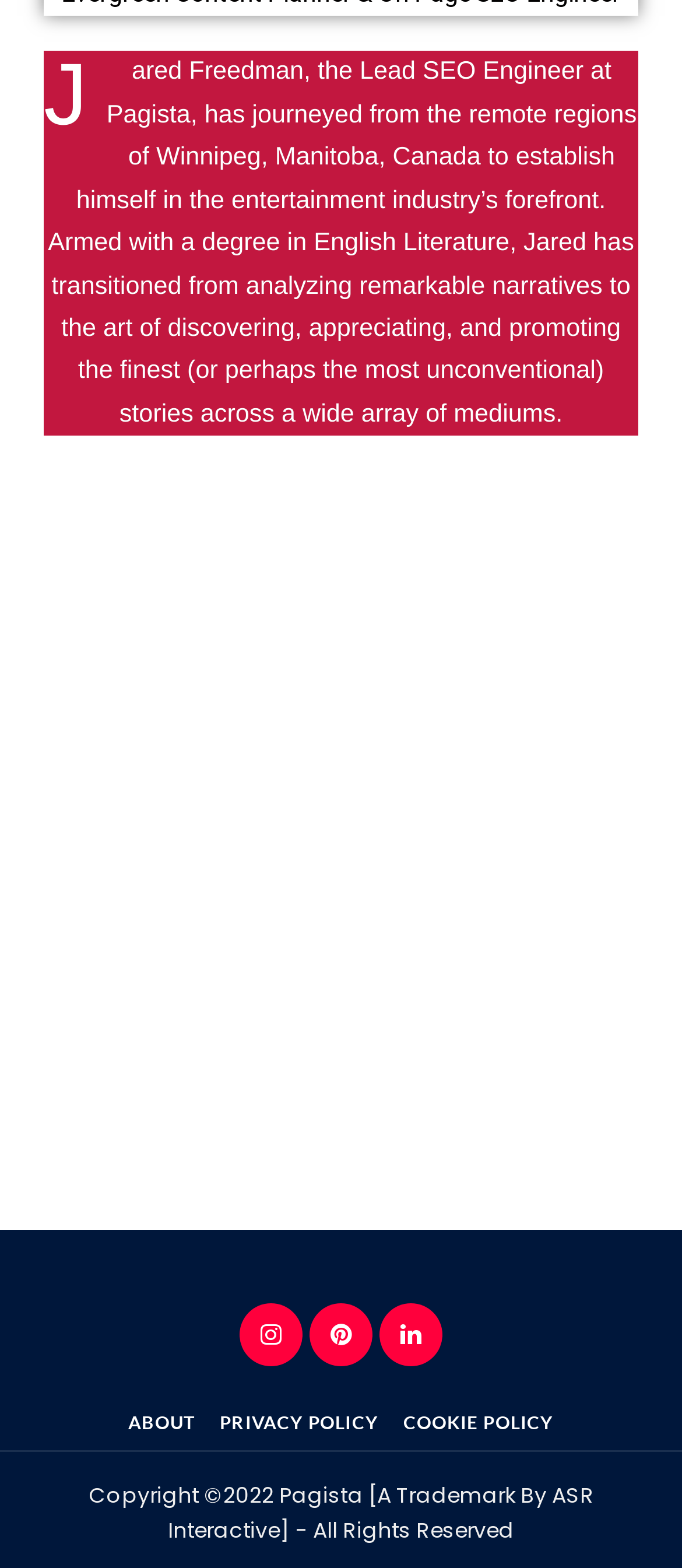Identify the coordinates of the bounding box for the element described below: "About". Return the coordinates as four float numbers between 0 and 1: [left, top, right, bottom].

[0.17, 0.899, 0.305, 0.918]